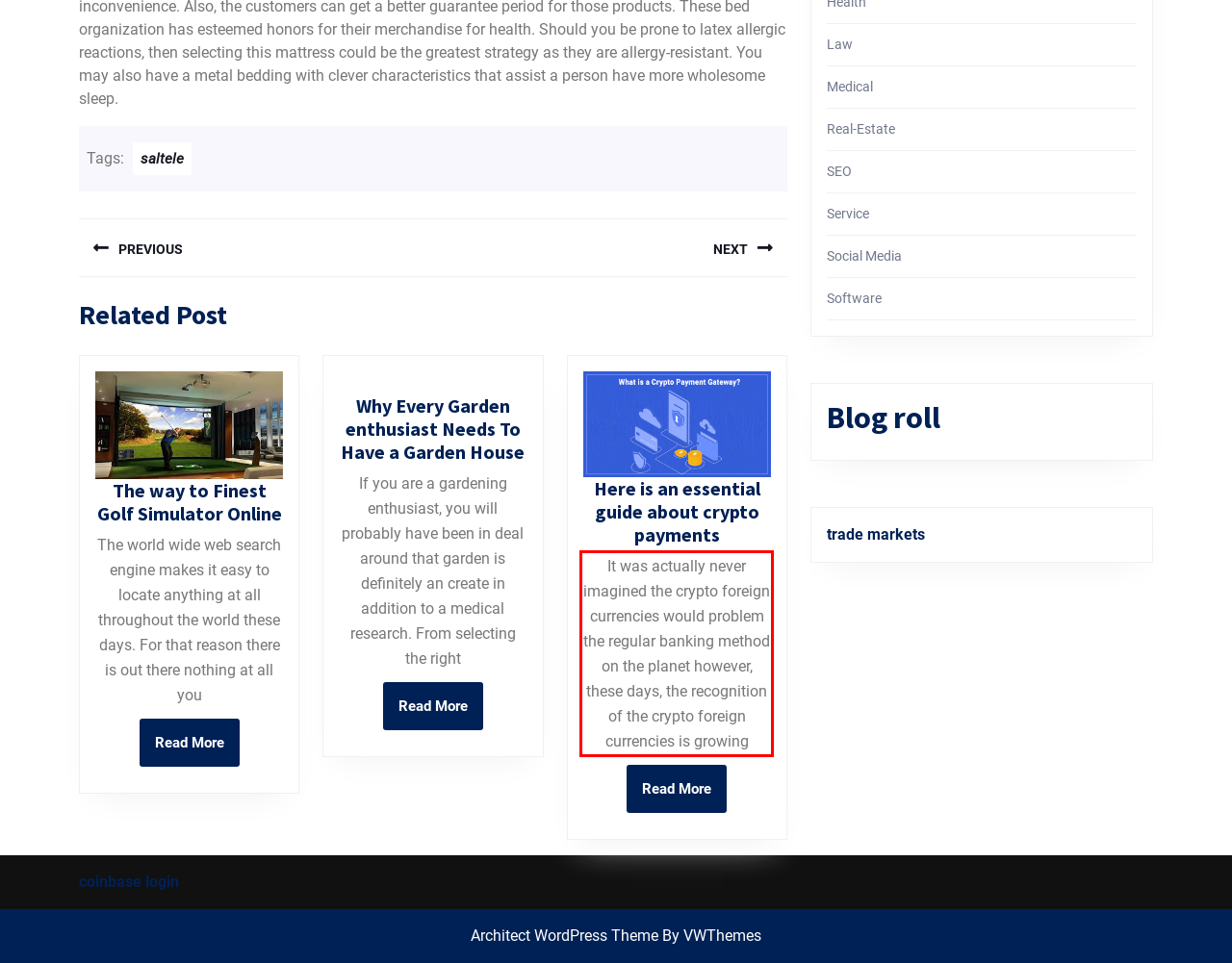Please recognize and transcribe the text located inside the red bounding box in the webpage image.

It was actually never imagined the crypto foreign currencies would problem the regular banking method on the planet however, these days, the recognition of the crypto foreign currencies is growing